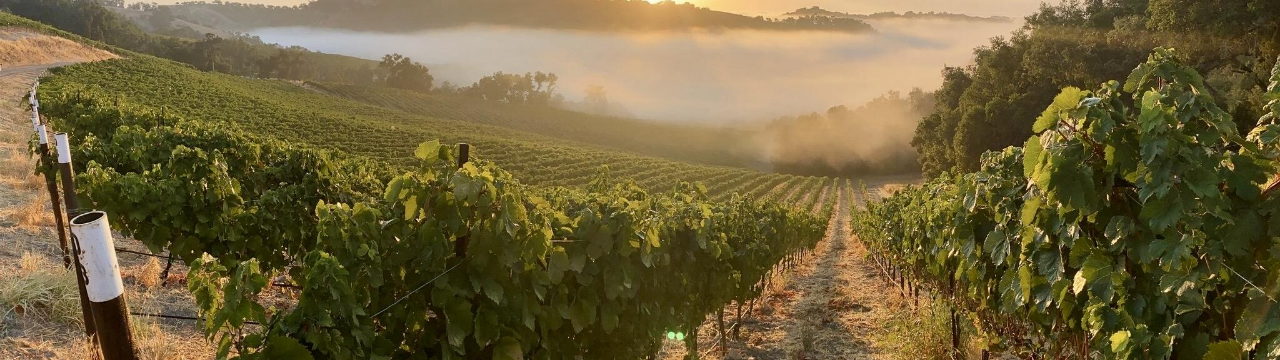List and describe all the prominent features within the image.

The image captures a breathtaking view of the Huerhuero Vineyard at Vina Robles Vineyards & Winery, located in Paso Robles, California. Bathed in the warm glow of early morning light, the lush rows of grapevines stretch across the gentle hills, creating a picturesque landscape. A soft mist hovers above the ground, enhancing the serene atmosphere and providing a contrast to the vibrant green of the grape leaves. The winding path through the vines invites visitors to explore the vineyard further, while the surrounding foliage adds to the charm of this idyllic wine-growing region. This image underscores the natural beauty and tranquility of the Paso Robles area, known for producing remarkable wines, including the featured Vermentino from the Huerhuero Vineyard.